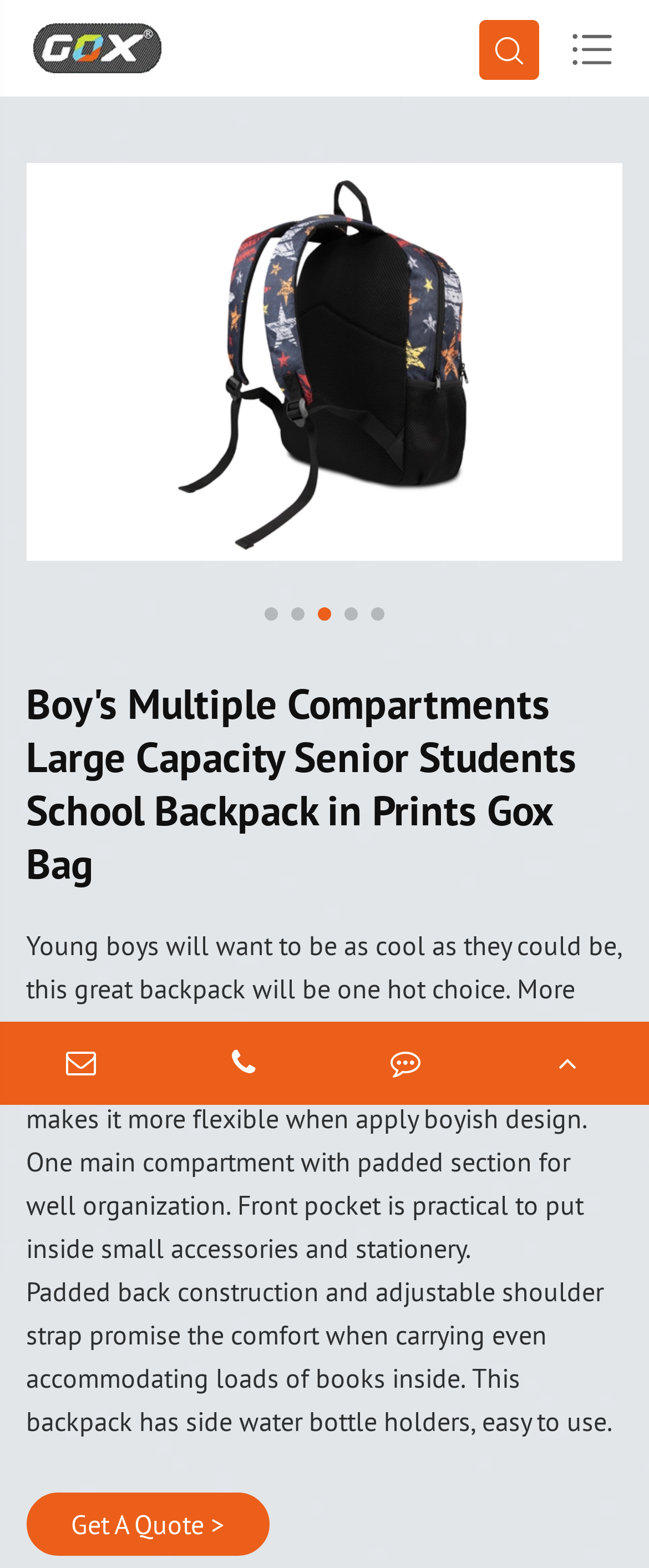Please determine the bounding box coordinates of the element to click on in order to accomplish the following task: "Click the company logo". Ensure the coordinates are four float numbers ranging from 0 to 1, i.e., [left, top, right, bottom].

[0.051, 0.015, 0.249, 0.047]